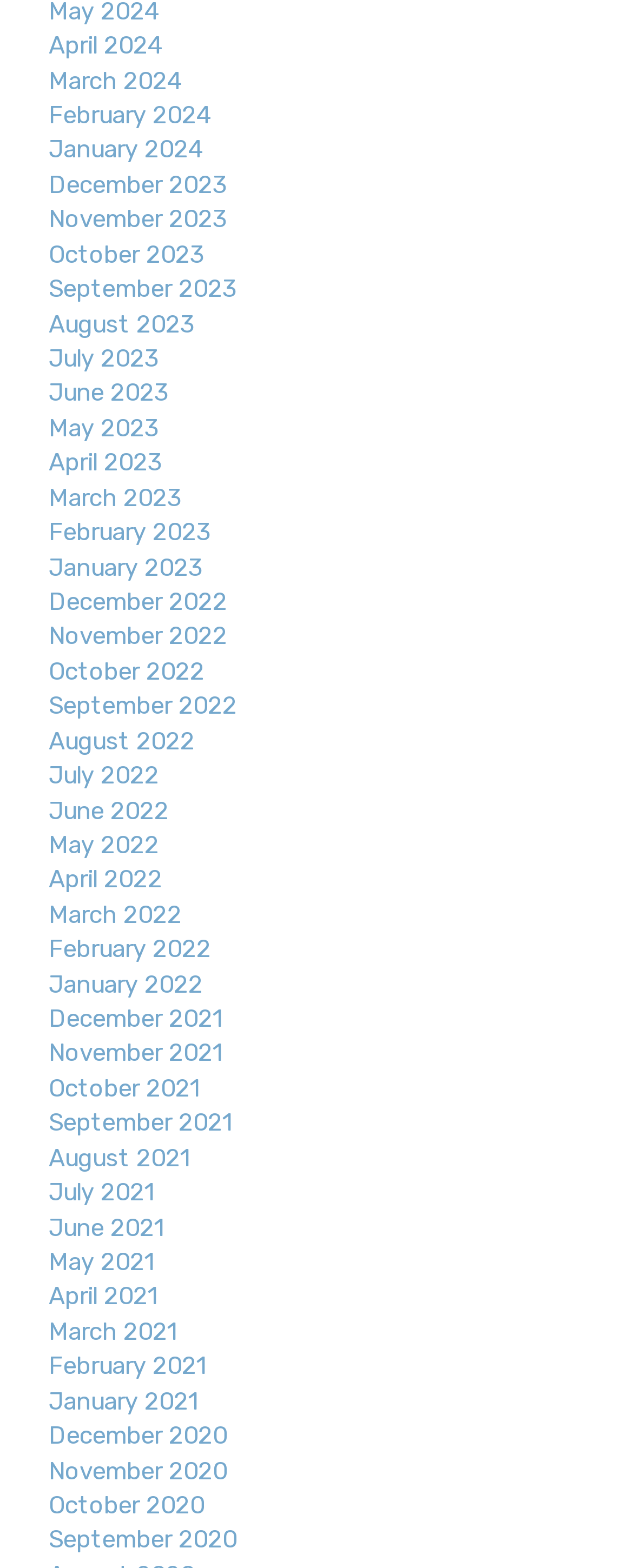Please specify the bounding box coordinates in the format (top-left x, top-left y, bottom-right x, bottom-right y), with values ranging from 0 to 1. Identify the bounding box for the UI component described as follows: June 2022

[0.077, 0.507, 0.267, 0.526]